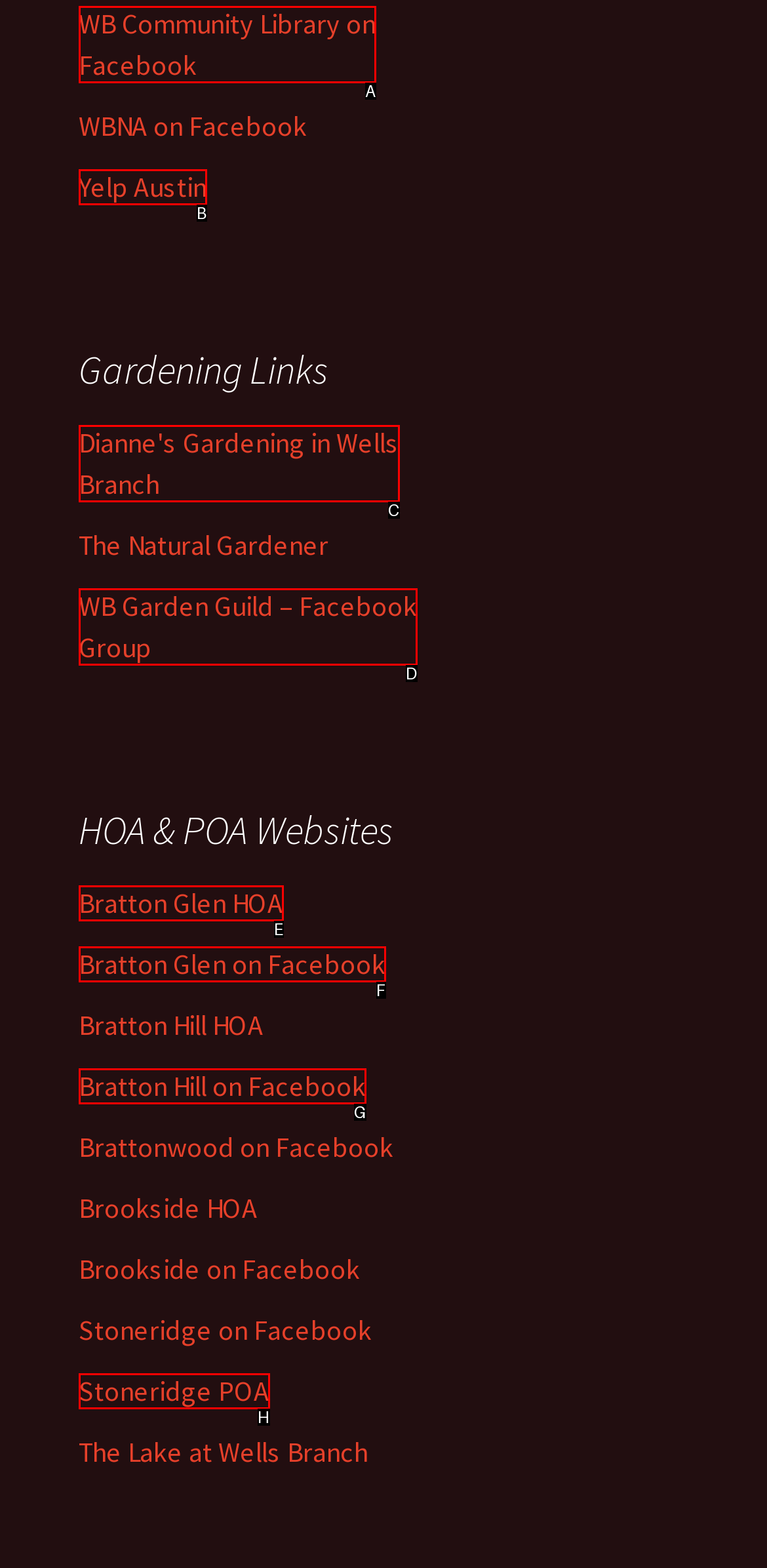Given the element description: Stoneridge POA
Pick the letter of the correct option from the list.

H